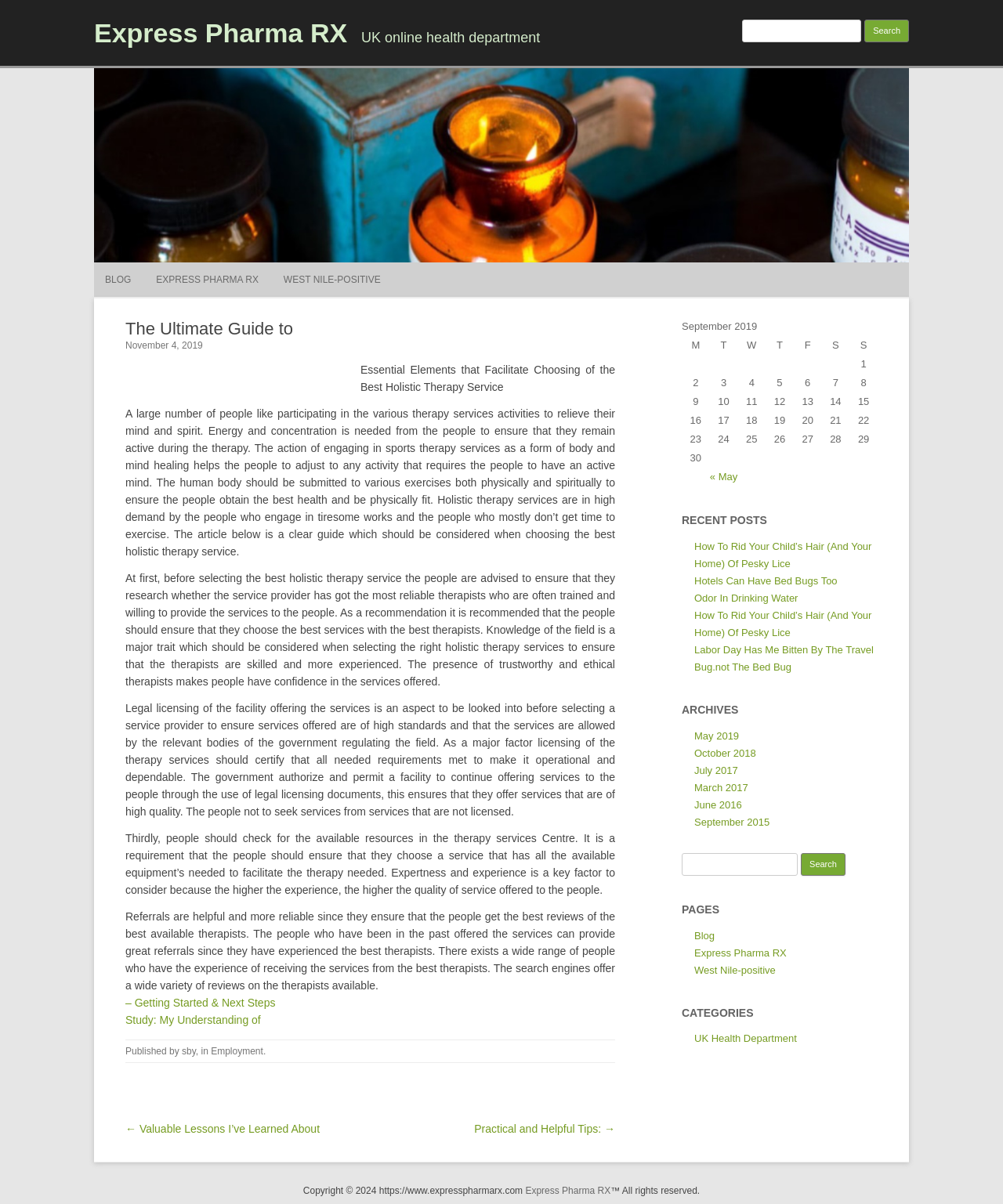Give a concise answer using only one word or phrase for this question:
What is the topic of the article?

Holistic therapy services